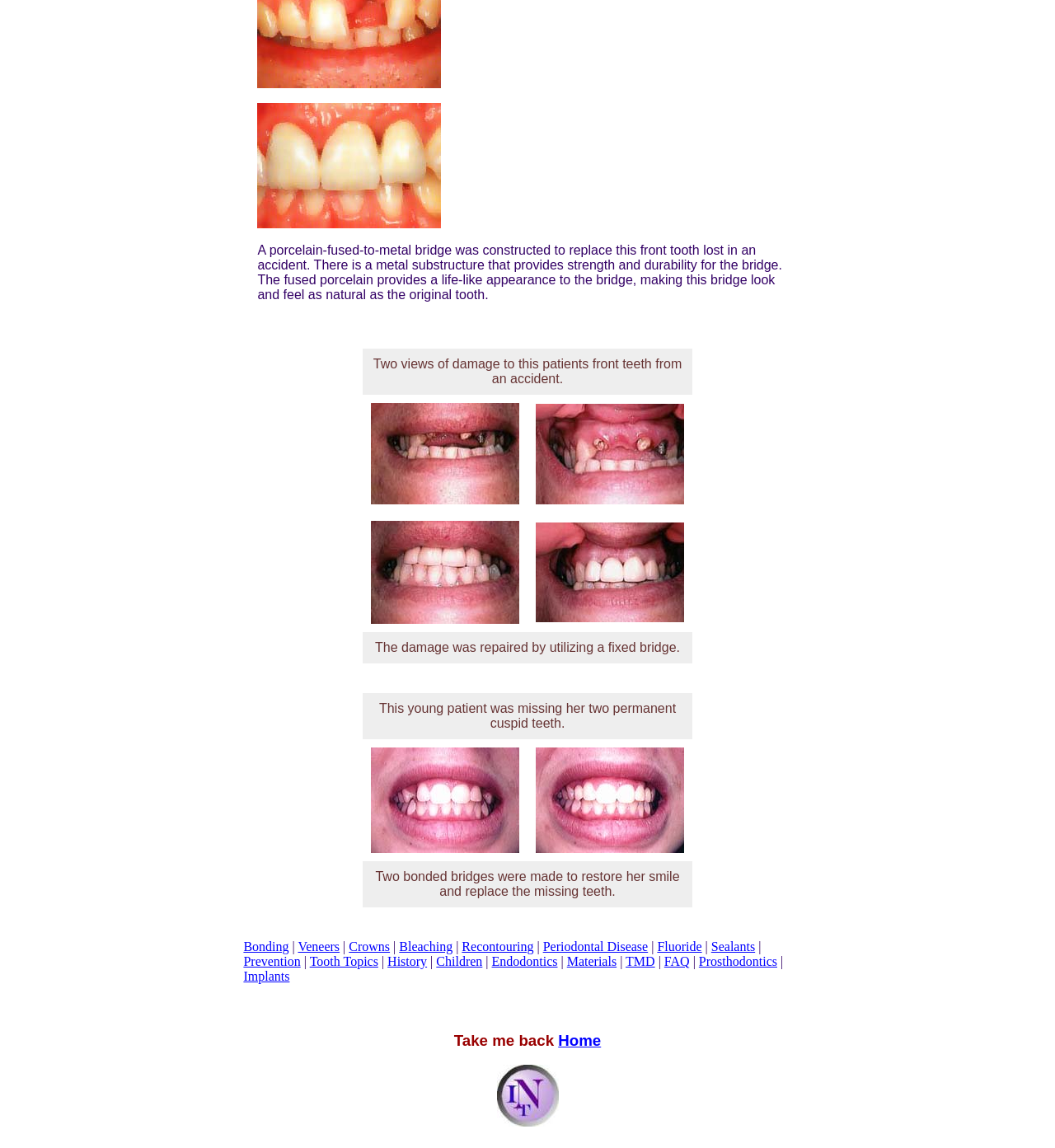Kindly determine the bounding box coordinates for the clickable area to achieve the given instruction: "View details about bonding".

[0.231, 0.818, 0.274, 0.831]